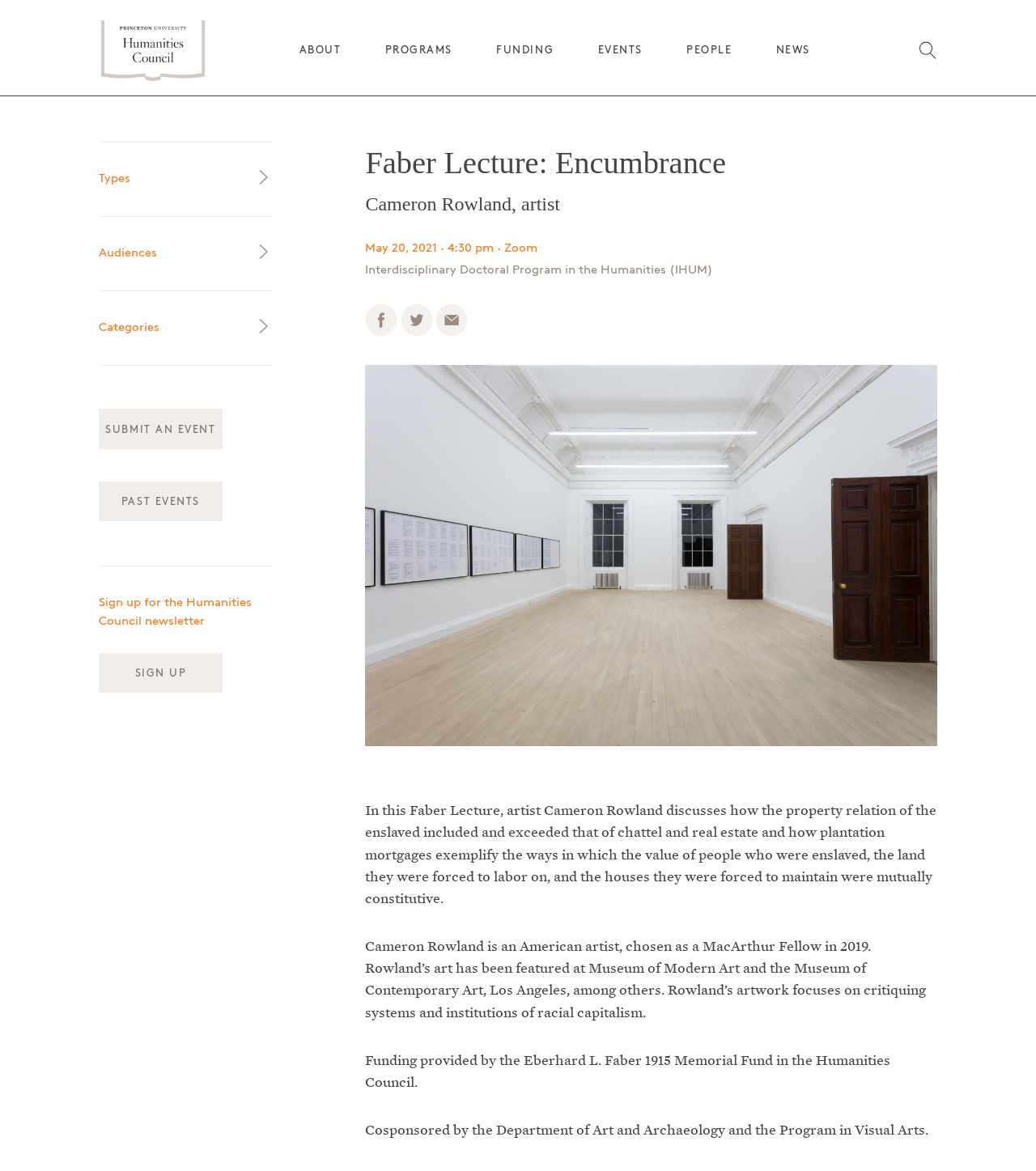Please find the bounding box coordinates of the element that must be clicked to perform the given instruction: "View the EVENTS page". The coordinates should be four float numbers from 0 to 1, i.e., [left, top, right, bottom].

[0.577, 0.039, 0.62, 0.048]